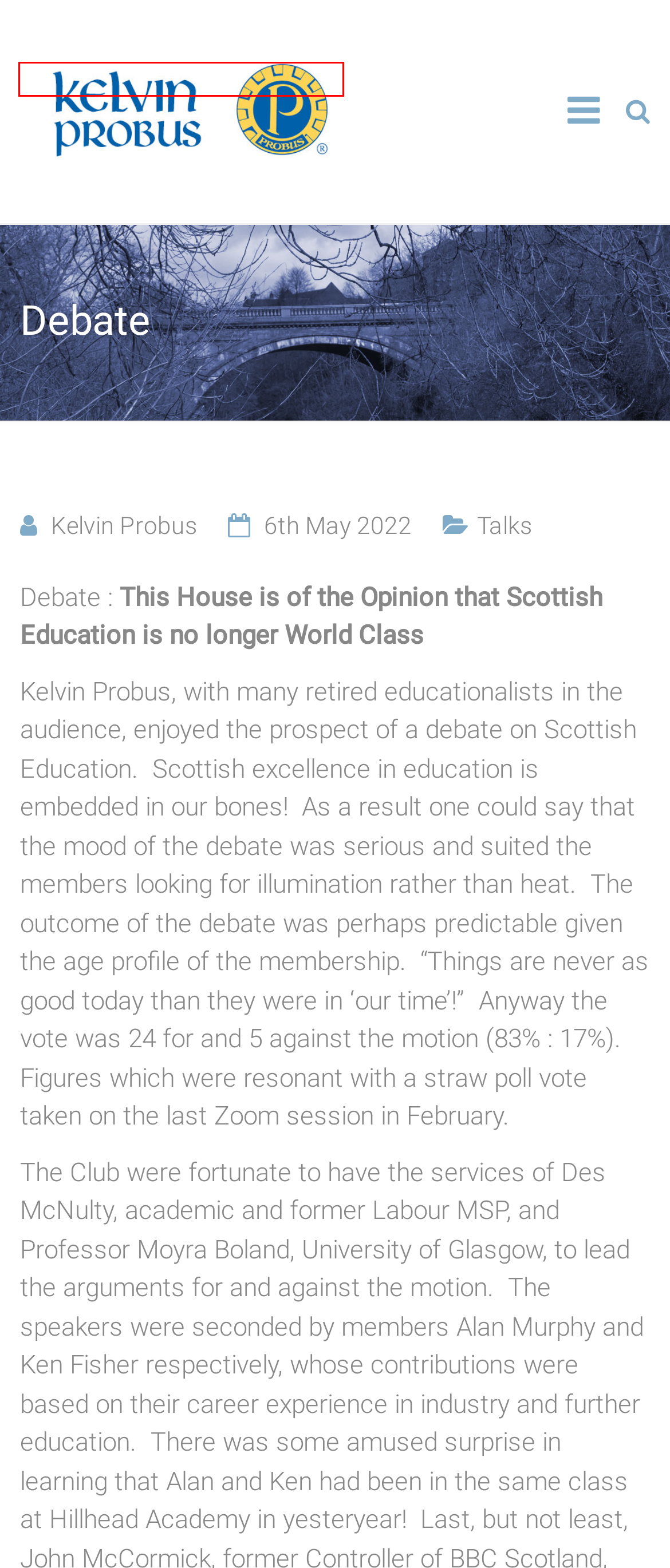You are given a screenshot depicting a webpage with a red bounding box around a UI element. Select the description that best corresponds to the new webpage after clicking the selected element. Here are the choices:
A. Past Presidents - Kelvin Probus
B. Programme - Kelvin Probus
C. Walkers - Kelvin Probus
D. Kelvin Probus, Author at Kelvin Probus
E. Find Us - Kelvin Probus
F. John Paton - Kelvin Probus
G. Home - Kelvin Probus
H. Talks Archives - Kelvin Probus

G